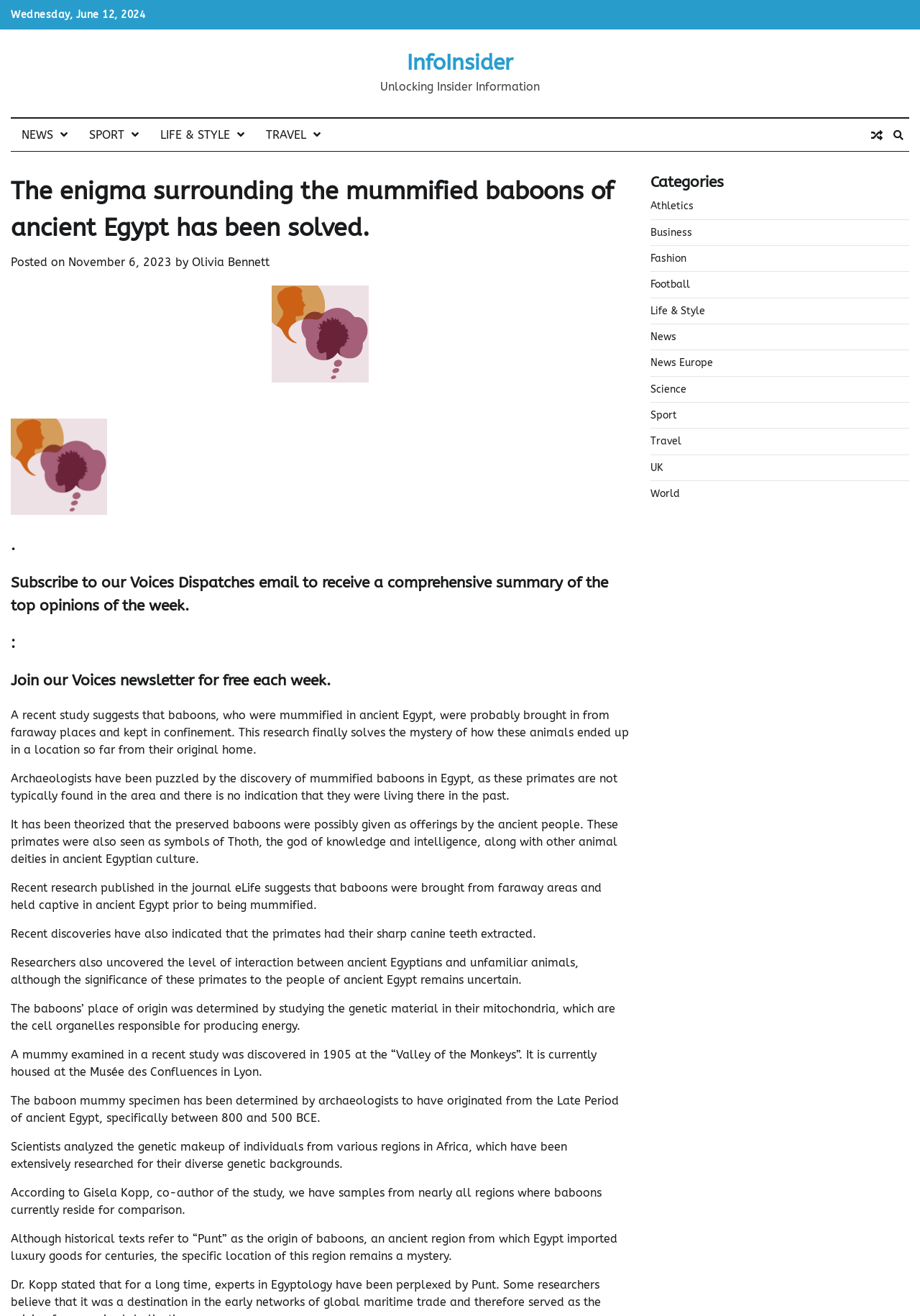What is the topic of the article?
Using the visual information, respond with a single word or phrase.

Mummified baboons in ancient Egypt